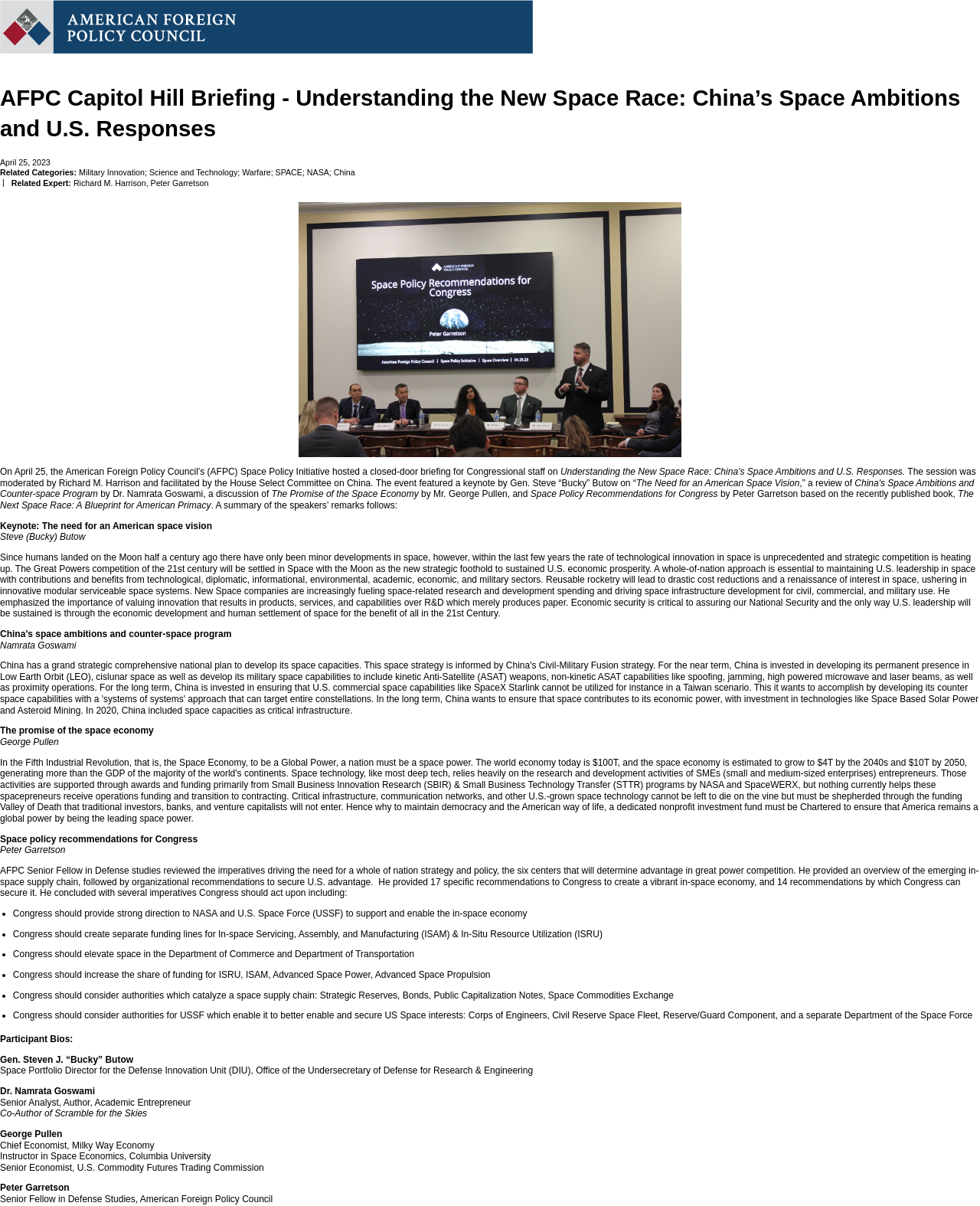Who moderated the session?
Based on the visual, give a brief answer using one word or a short phrase.

Richard M. Harrison